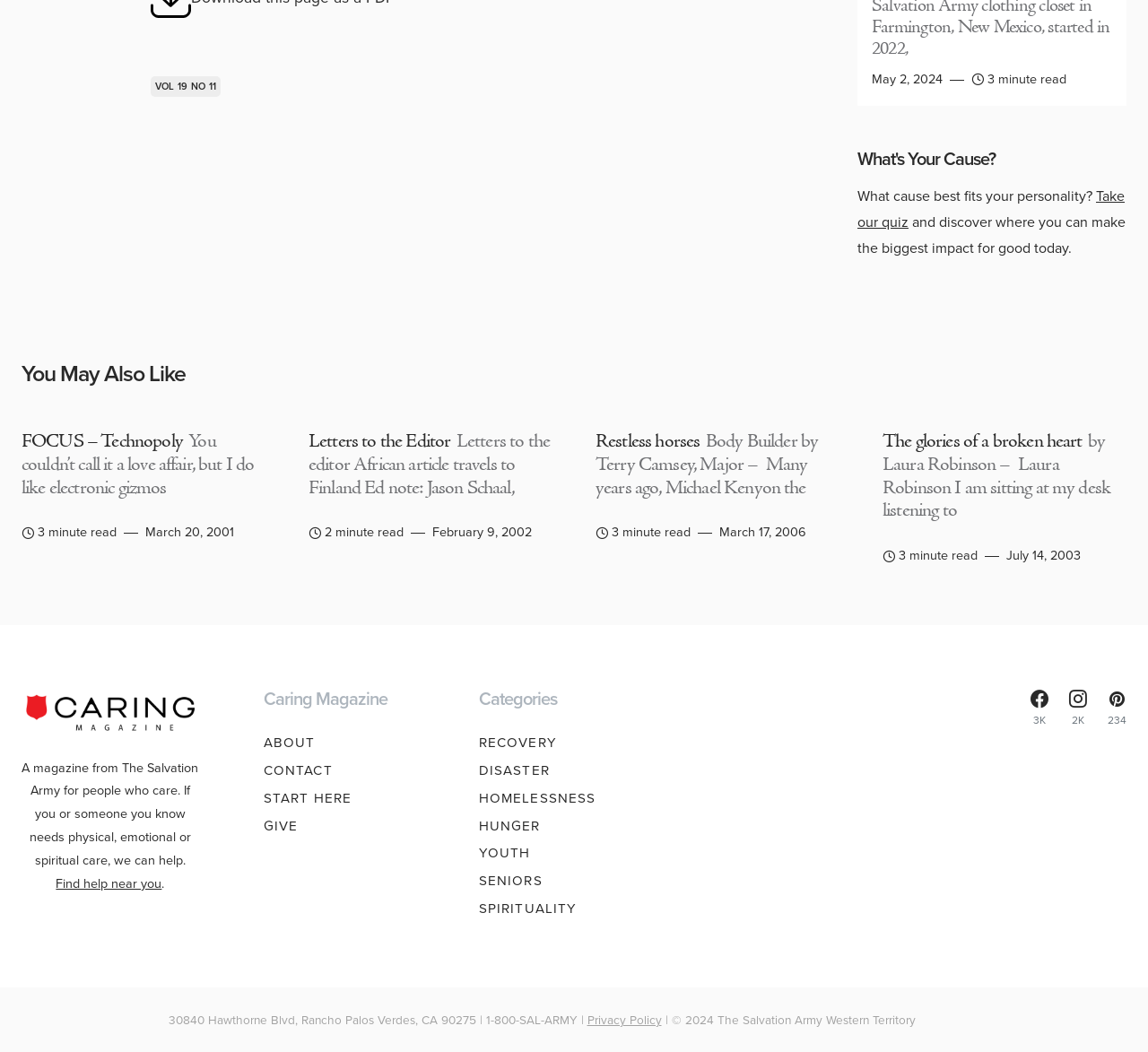Can you determine the bounding box coordinates of the area that needs to be clicked to fulfill the following instruction: "Visit the Caring Magazine page"?

[0.019, 0.656, 0.173, 0.699]